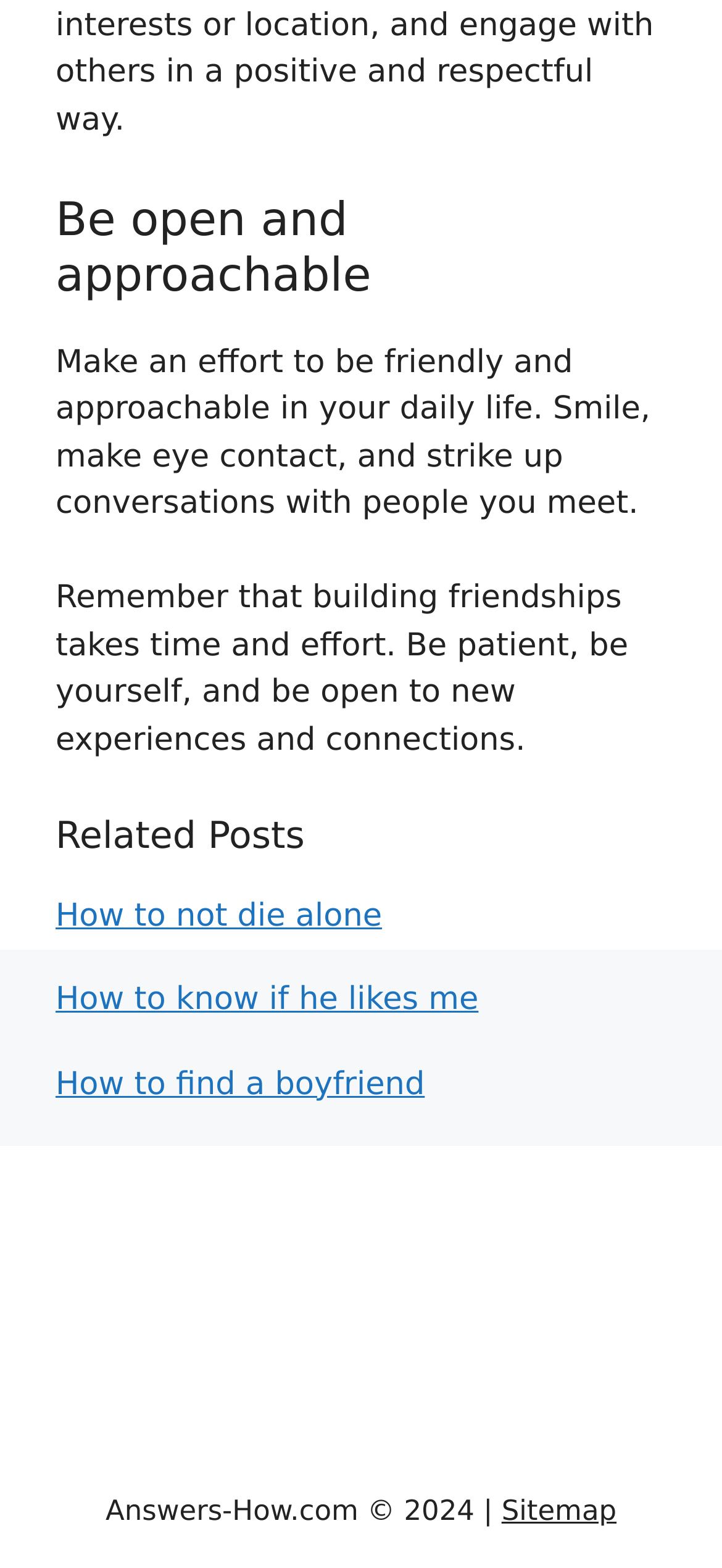Using the provided description: "How to not die alone", find the bounding box coordinates of the corresponding UI element. The output should be four float numbers between 0 and 1, in the format [left, top, right, bottom].

[0.077, 0.572, 0.529, 0.596]